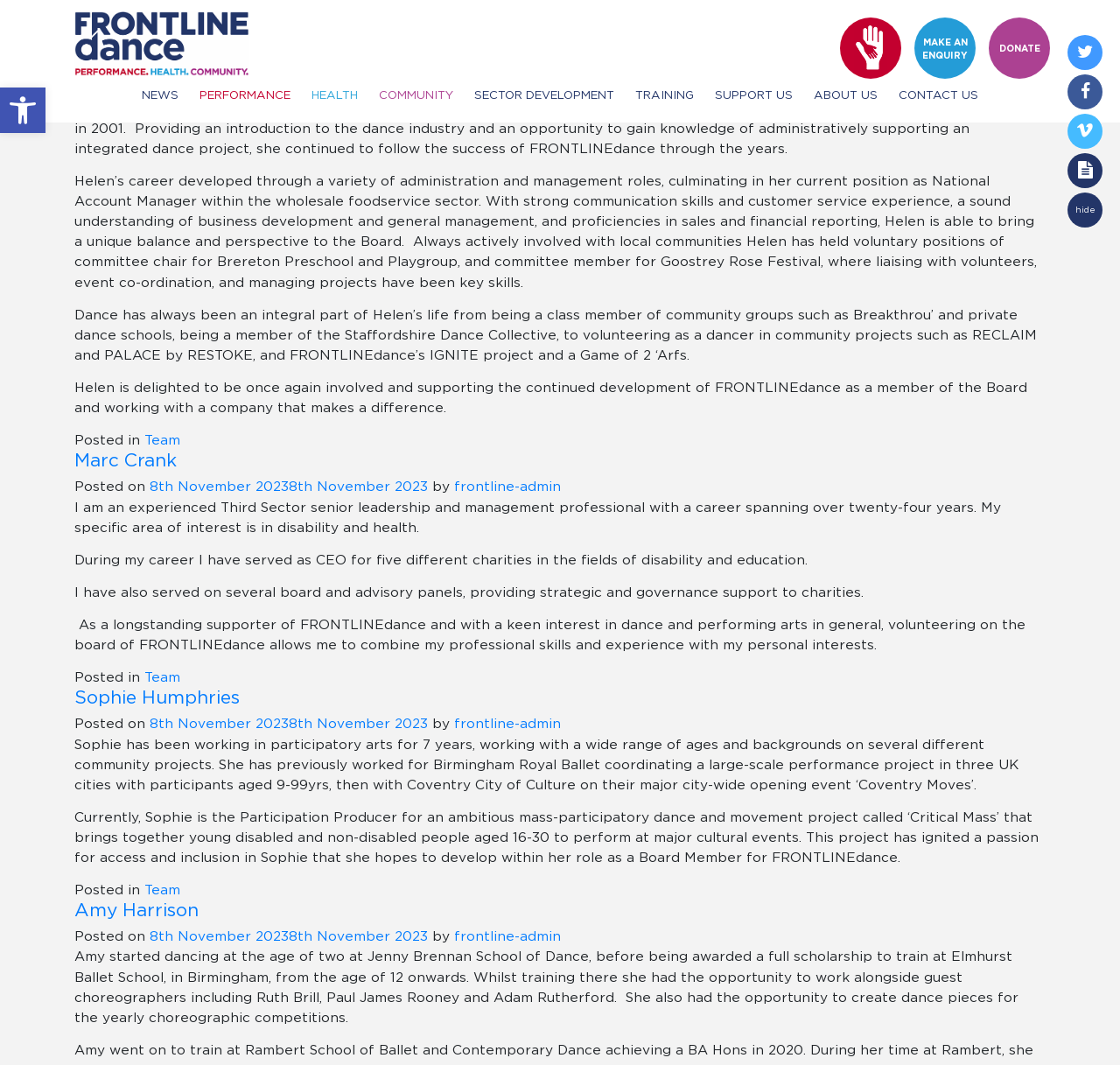Describe all visible elements and their arrangement on the webpage.

The webpage is about FRONTLINEdance, a dance organization. At the top, there is a logo and a toolbar with an accessibility tool button. Below the toolbar, there is a navigation menu with links to different sections of the website, including NEWS, PERFORMANCE, HEALTH, COMMUNITY, SECTOR DEVELOPMENT, TRAINING, SUPPORT US, ABOUT US, and CONTACT US.

The main content of the webpage is divided into three sections, each featuring a different team member of FRONTLINEdance. The first section is about Helen Mulford, who has a background in dance administration and has been involved with FRONTLINEdance since 2001. The section includes a heading, a brief introduction, and a longer text describing her career and experience.

The second section is about Marc Crank, an experienced Third Sector senior leadership and management professional with a focus on disability and health. The section includes a heading, a brief introduction, and a longer text describing his career and experience.

The third section is about Sophie Humphries, a participatory arts professional with experience in community projects and a passion for access and inclusion. The section includes a heading, a brief introduction, and a longer text describing her career and experience.

Each section also includes a footer with a link to the "Team" section and a "Posted in" label with a date. There are also several social media links and a "MAKE AN ENQUIRY" and "DONATE" button at the bottom of the page.